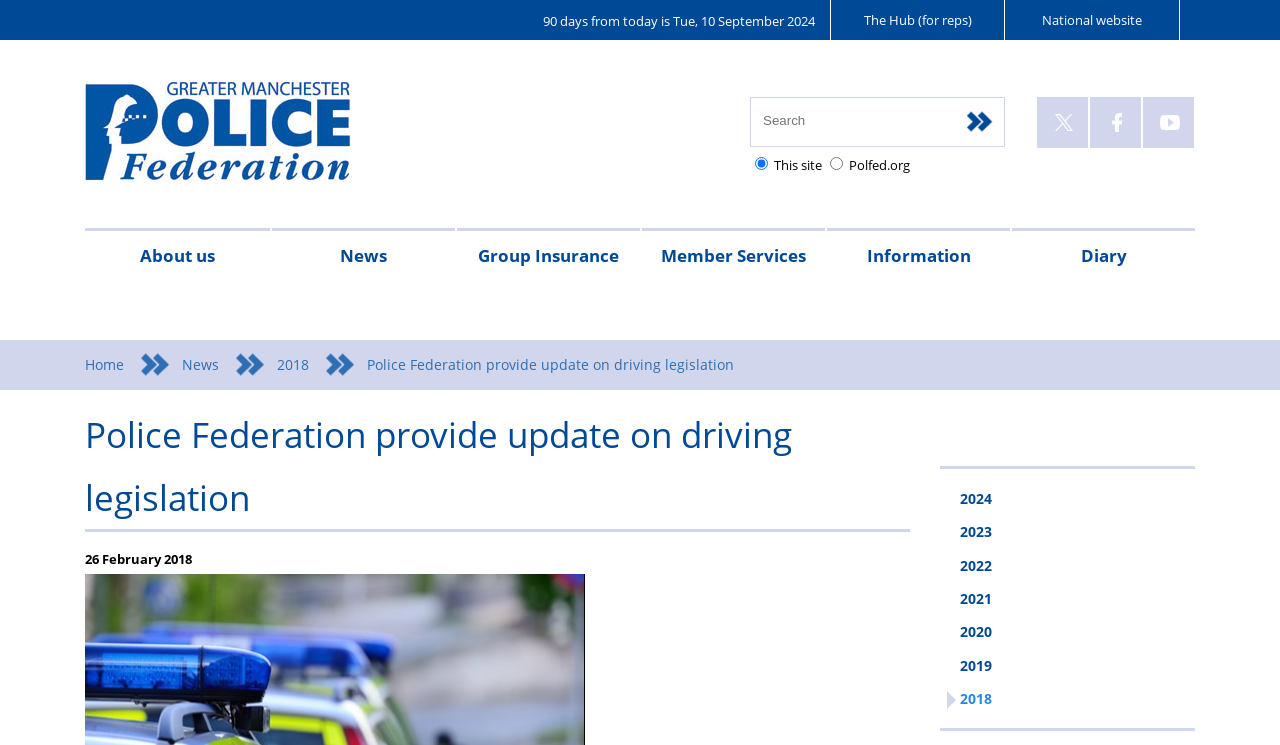Please identify the bounding box coordinates of the area that needs to be clicked to follow this instruction: "Search for something".

[0.596, 0.148, 0.733, 0.177]